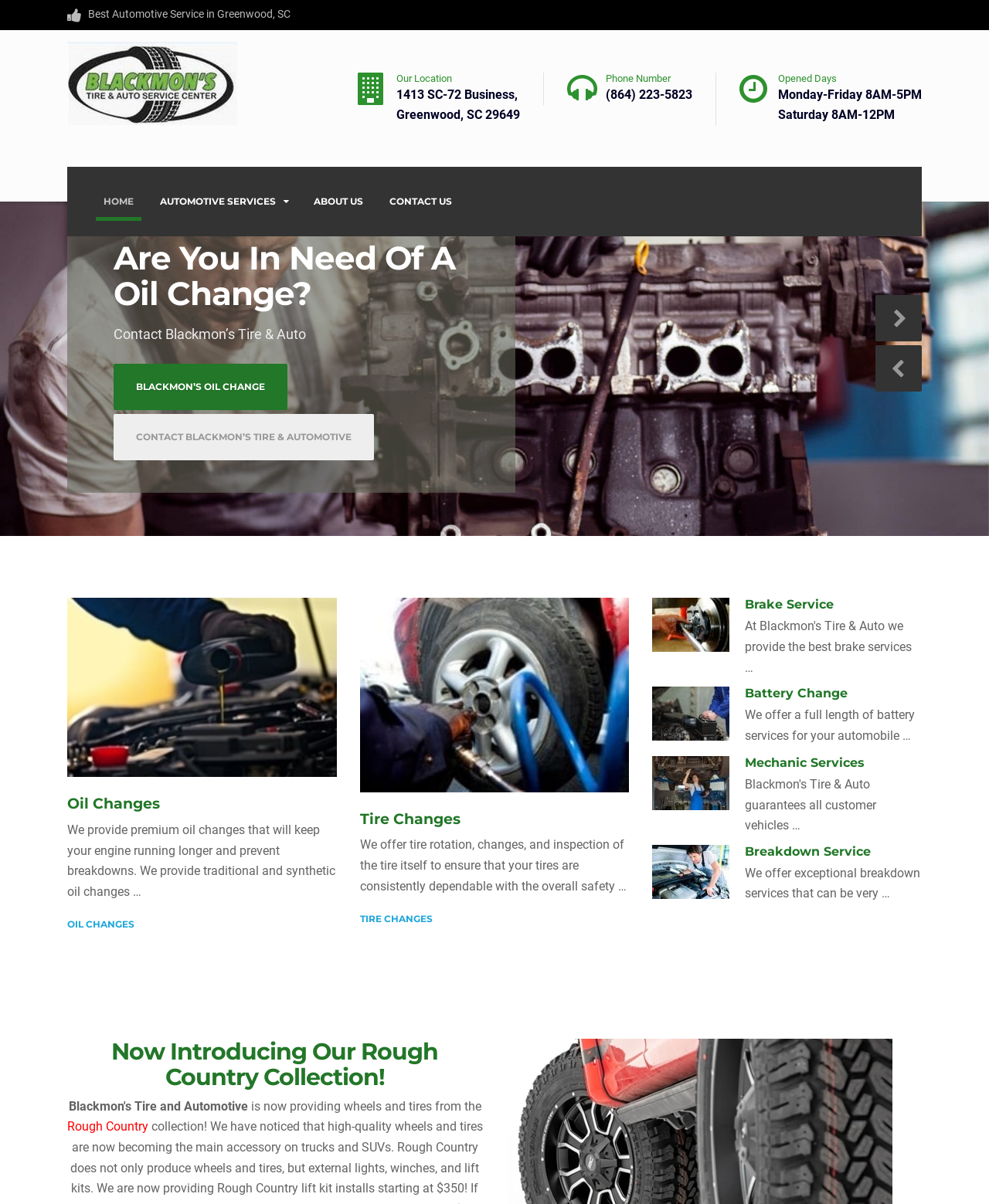Reply to the question with a single word or phrase:
What are the operating hours of Blackmon's Tire & Auto on Saturday?

8AM-12PM